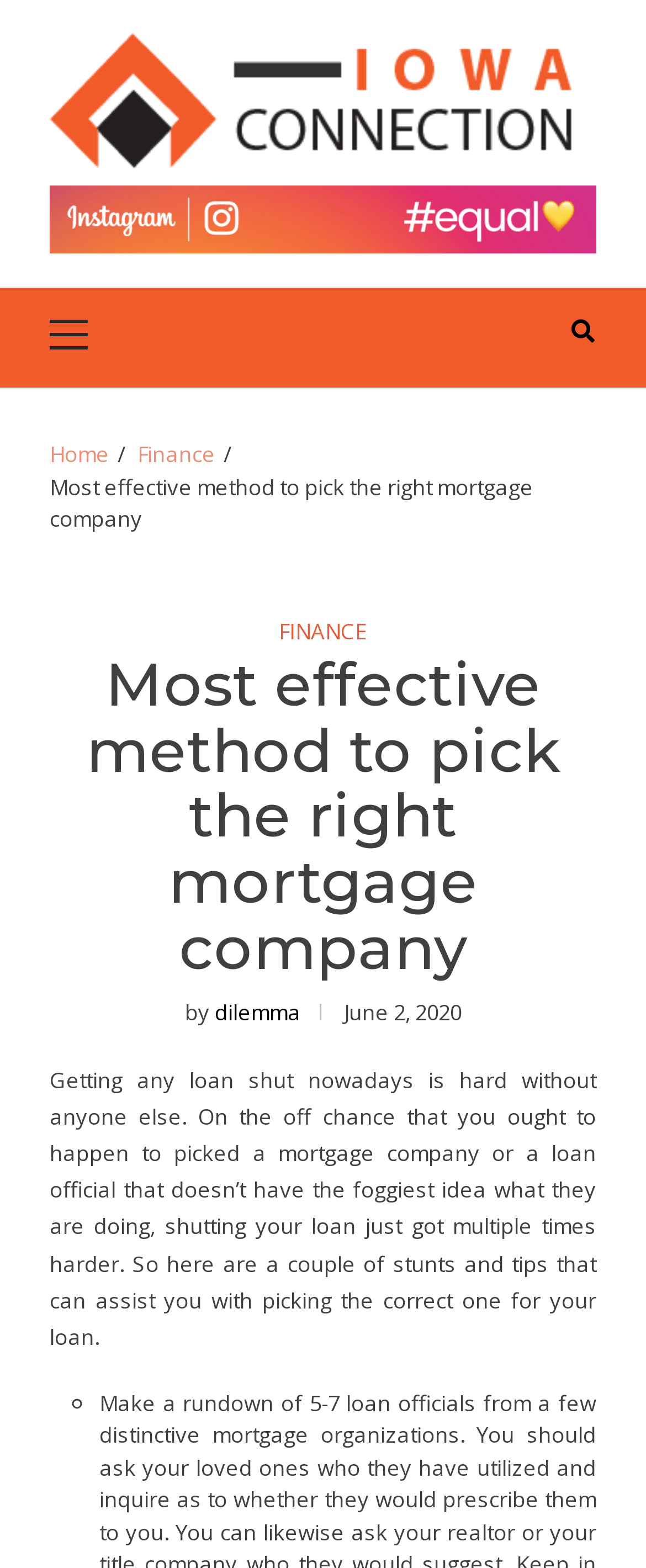Find and provide the bounding box coordinates for the UI element described here: "Iowa Connection". The coordinates should be given as four float numbers between 0 and 1: [left, top, right, bottom].

[0.077, 0.108, 0.682, 0.211]